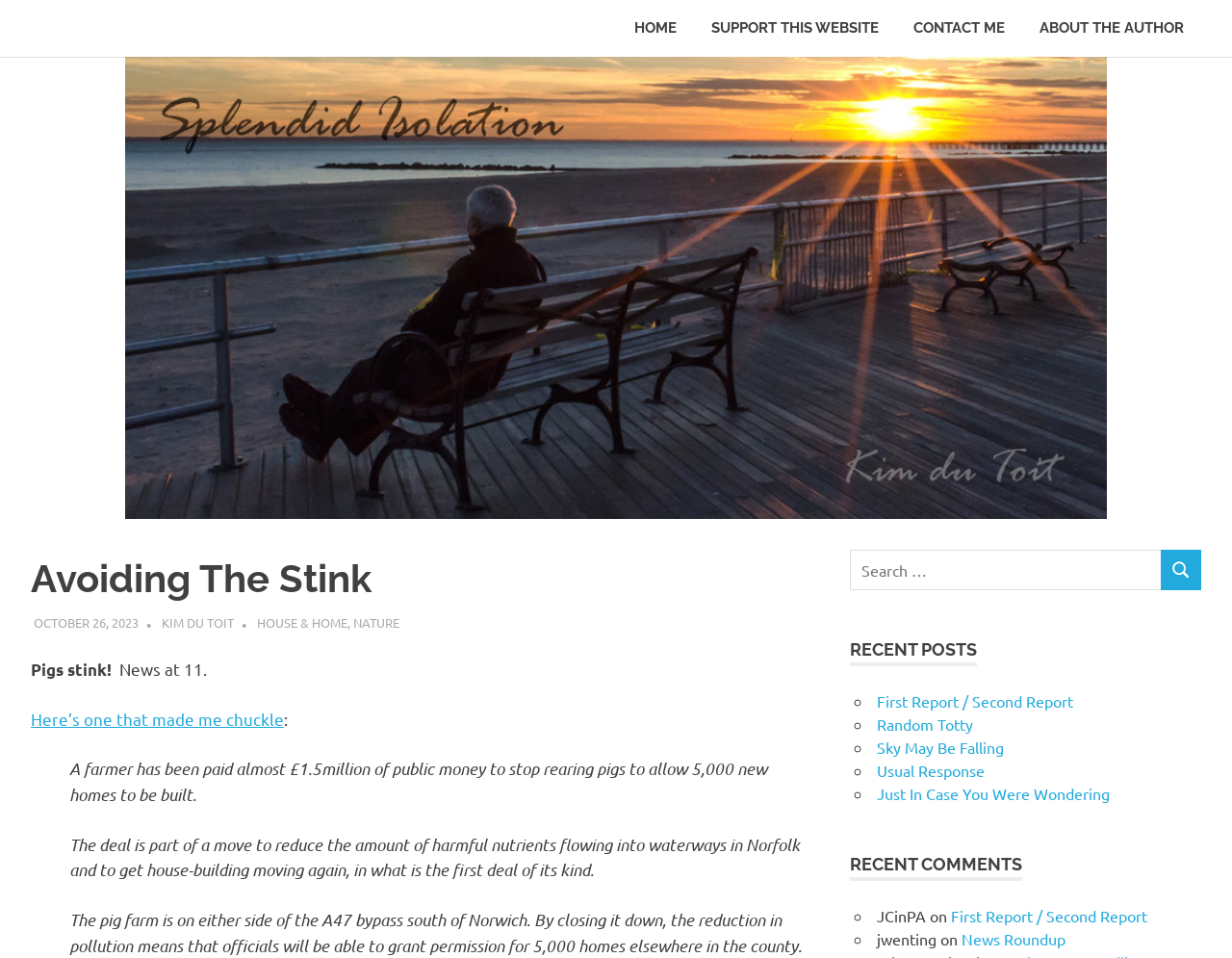What is the author of the article?
Using the image as a reference, answer the question in detail.

The author of the article can be found in the header section of the webpage, which is 'KIM DU TOIT'. This information is provided below the title of the article.